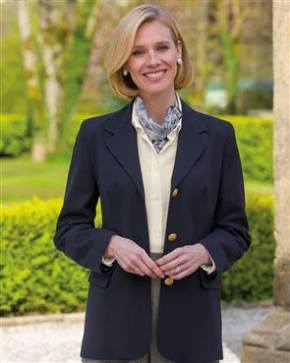What is the atmosphere suggested by the backdrop?
Offer a detailed and full explanation in response to the question.

The caption describes the backdrop as featuring 'vibrant greenery, hinting at a sunny day', which suggests a sophisticated yet relaxed atmosphere.